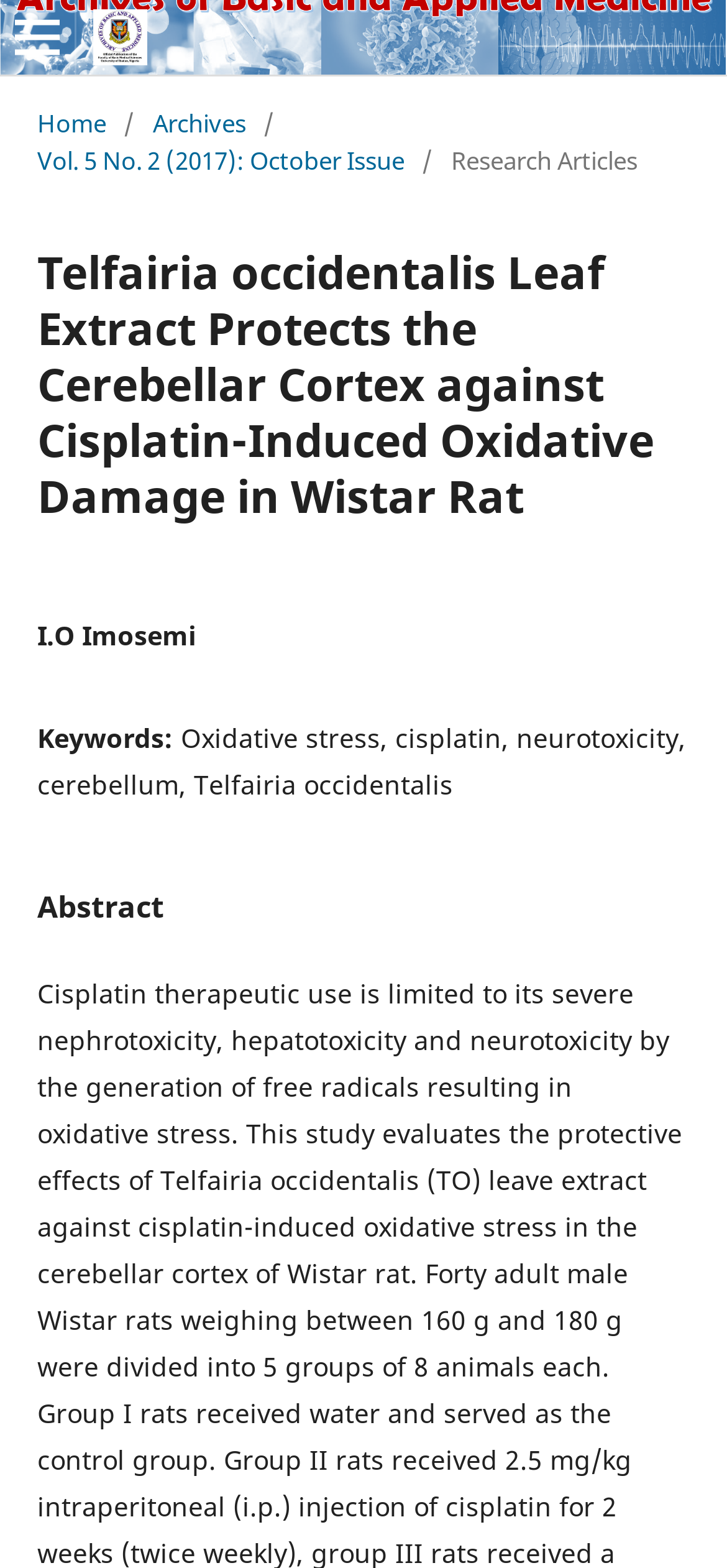Please locate the UI element described by "Open Menu" and provide its bounding box coordinates.

[0.0, 0.0, 0.103, 0.048]